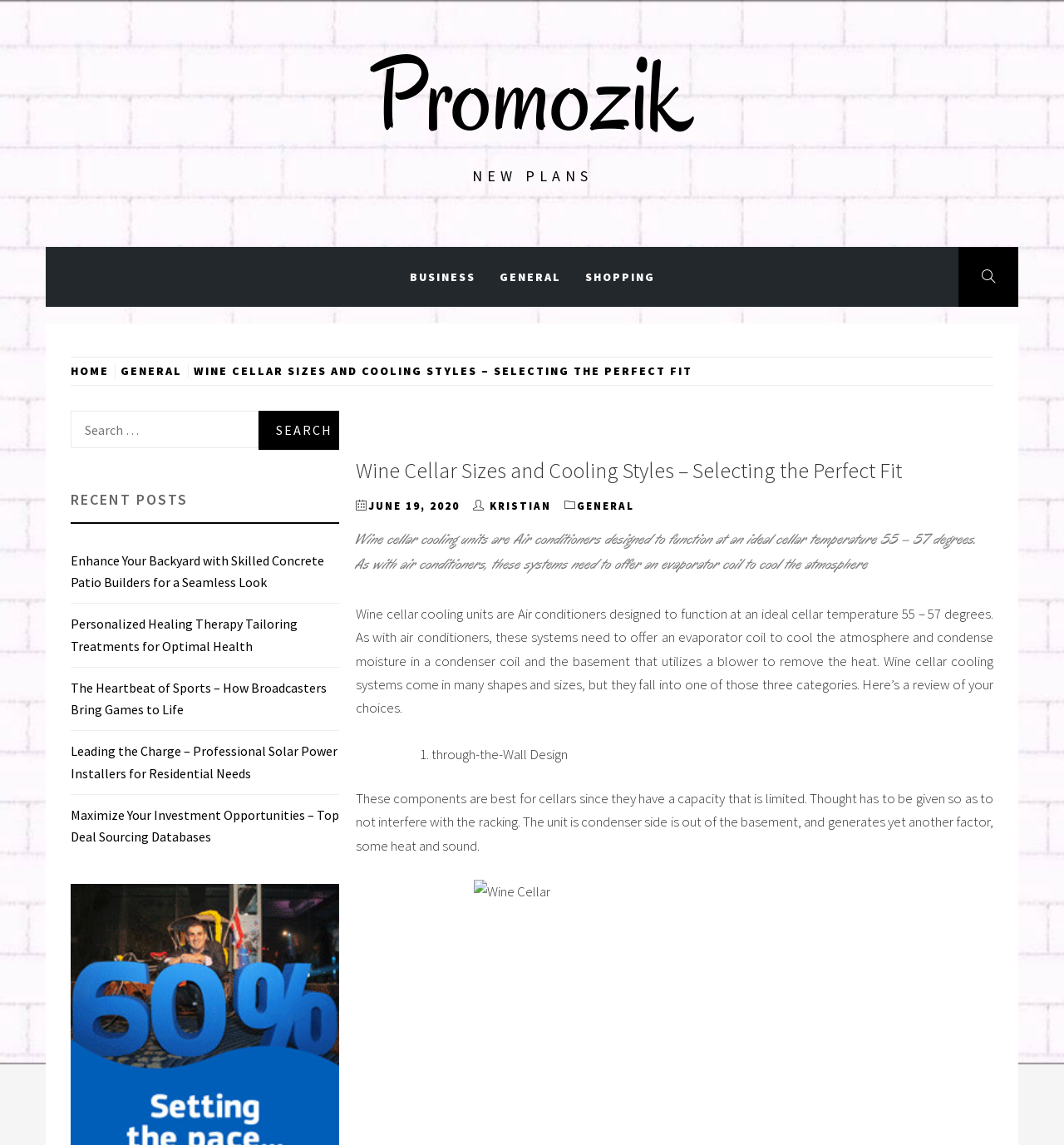Locate the bounding box coordinates of the clickable area needed to fulfill the instruction: "Click on the free UK delivery link".

None